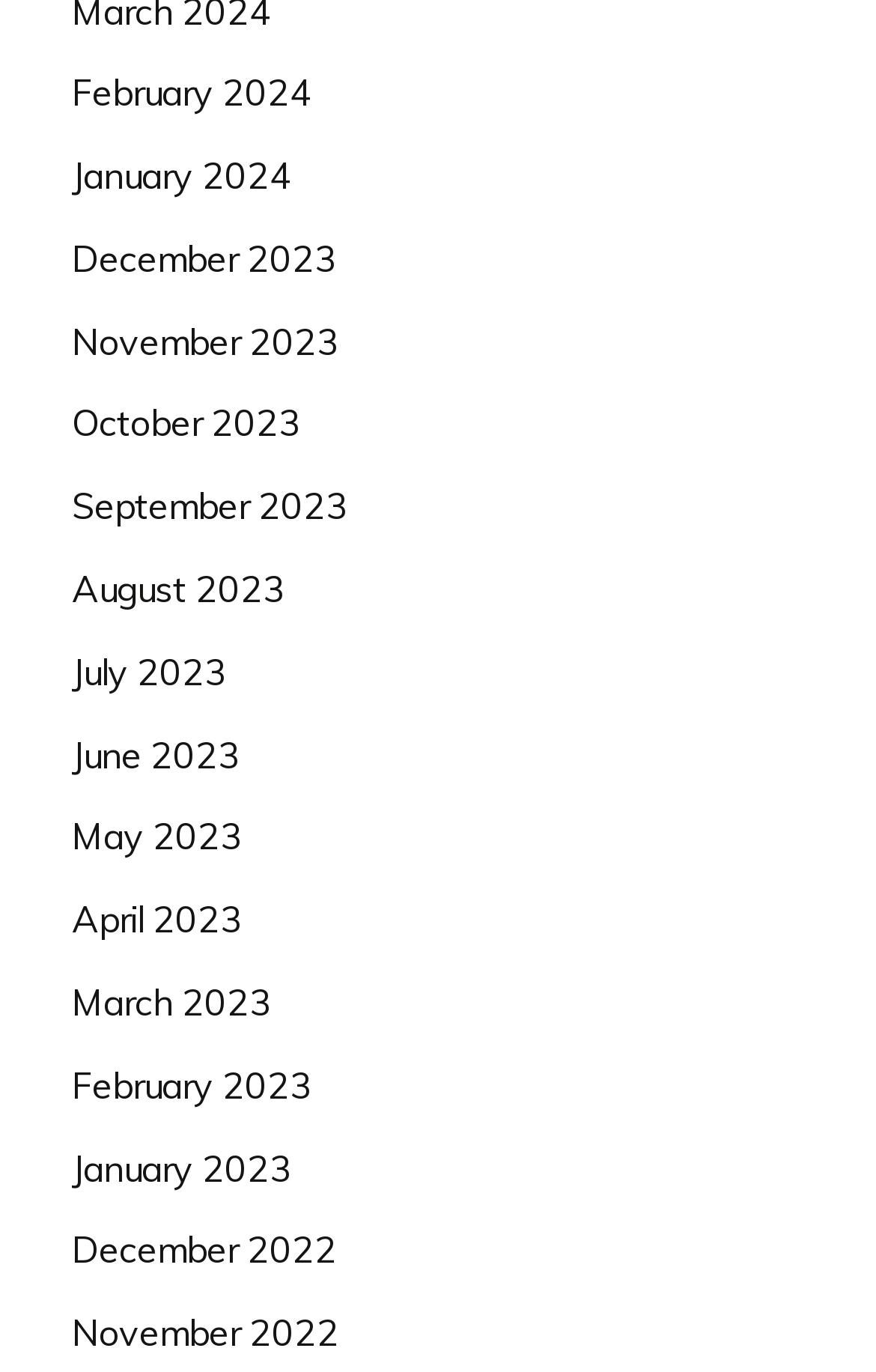Are the months listed in chronological order?
Using the image as a reference, answer the question in detail.

I examined the list of links and noticed that the months are listed in a descending order, with the most recent month at the top and the earliest month at the bottom, which suggests that they are in chronological order.